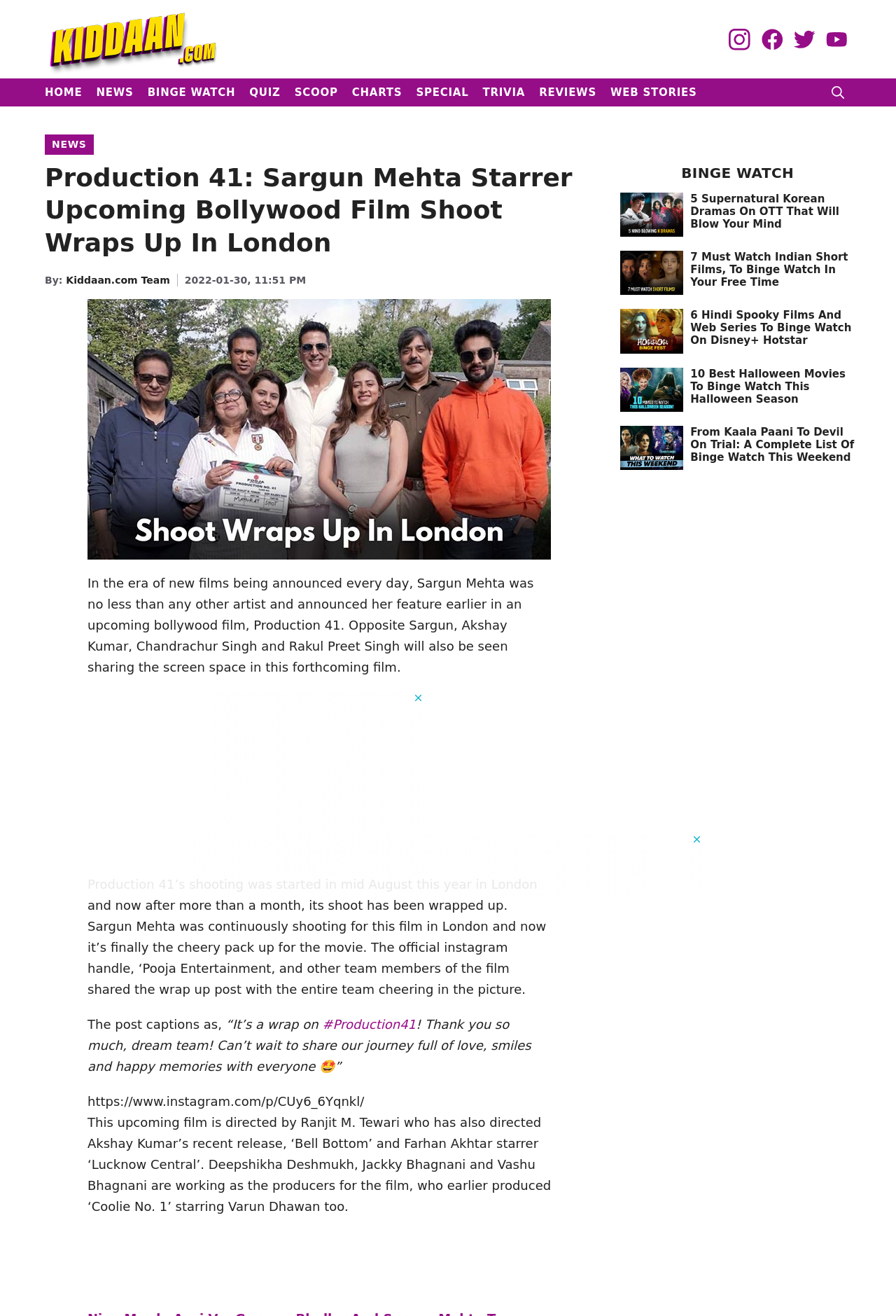Could you provide the bounding box coordinates for the portion of the screen to click to complete this instruction: "Click on the 'HOME' link"?

[0.042, 0.06, 0.1, 0.081]